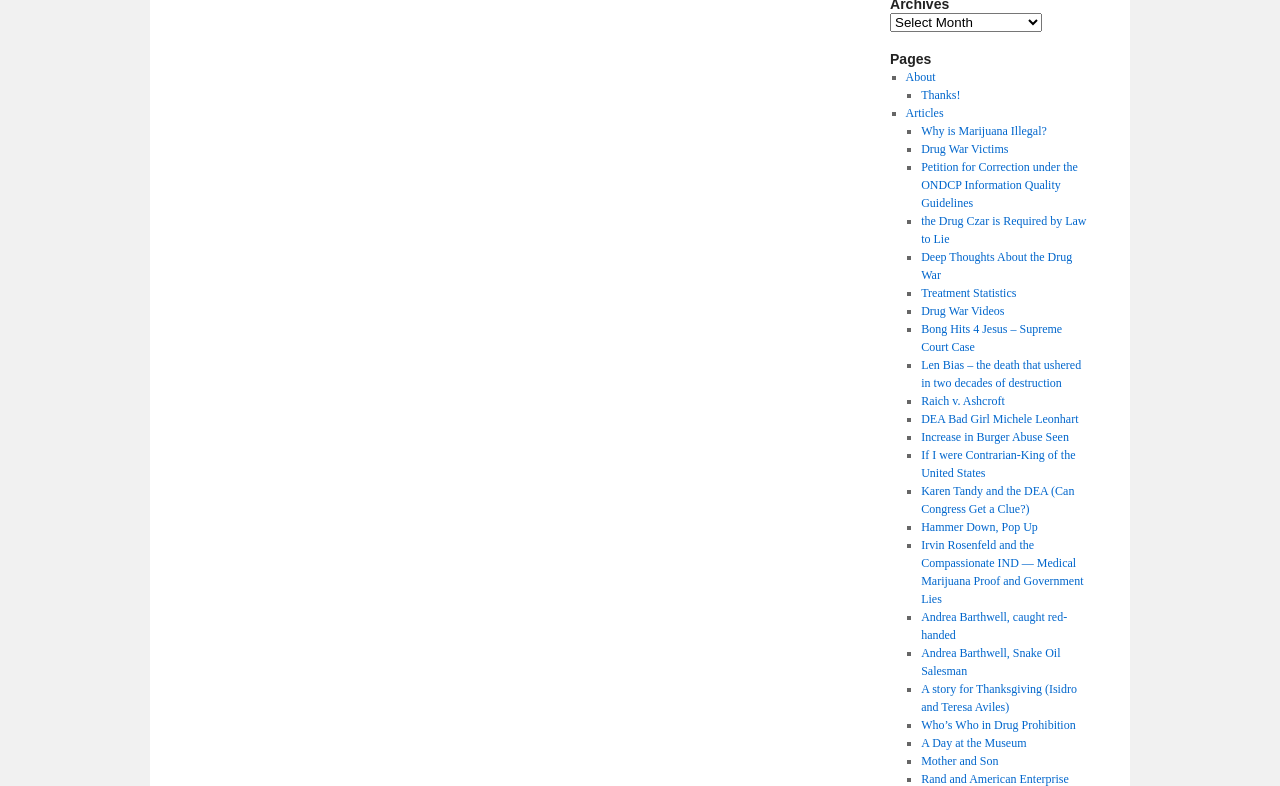Find the bounding box coordinates of the area that needs to be clicked in order to achieve the following instruction: "Go to About page". The coordinates should be specified as four float numbers between 0 and 1, i.e., [left, top, right, bottom].

[0.707, 0.089, 0.731, 0.107]